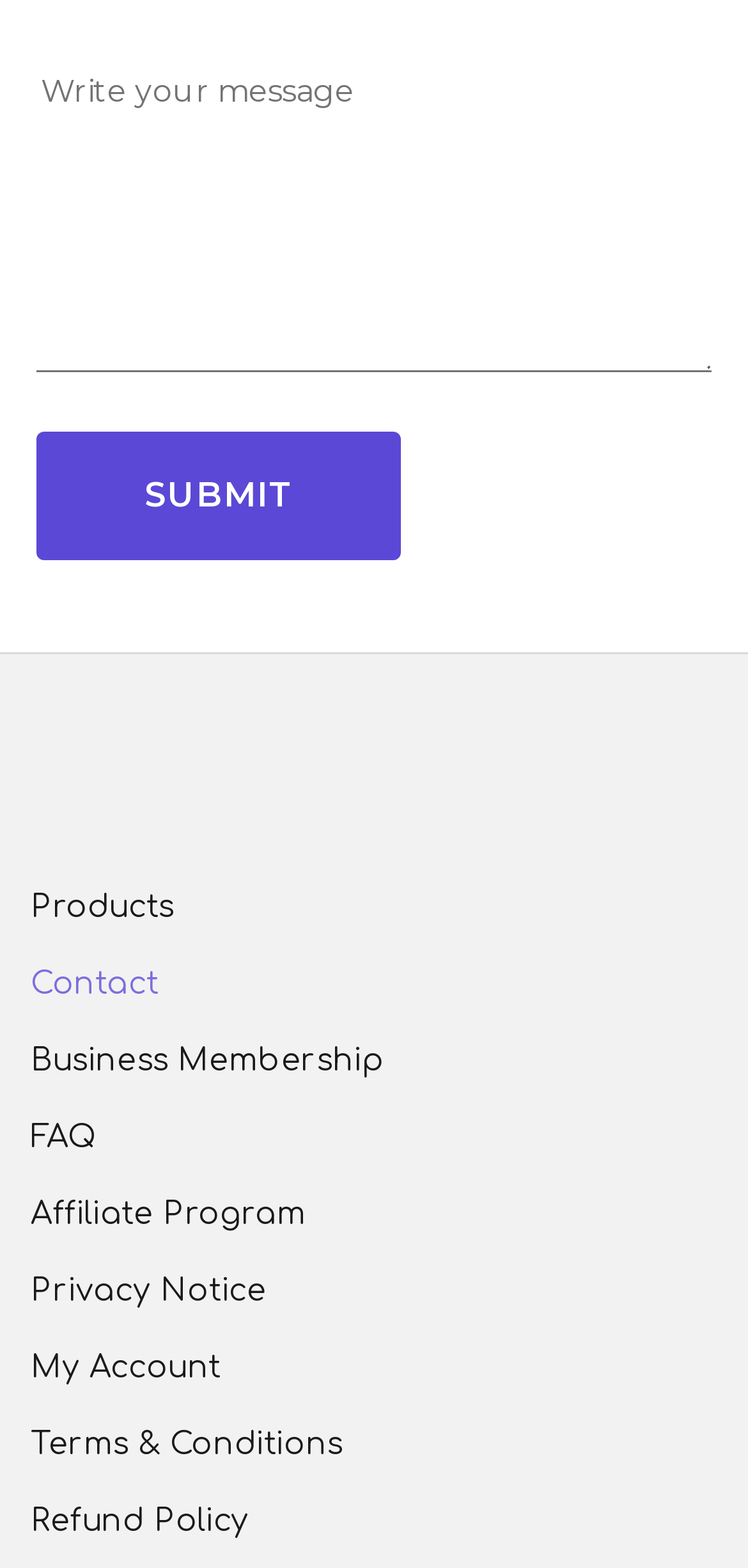Locate the bounding box coordinates of the segment that needs to be clicked to meet this instruction: "Filter papers by 'Most implemented'".

None